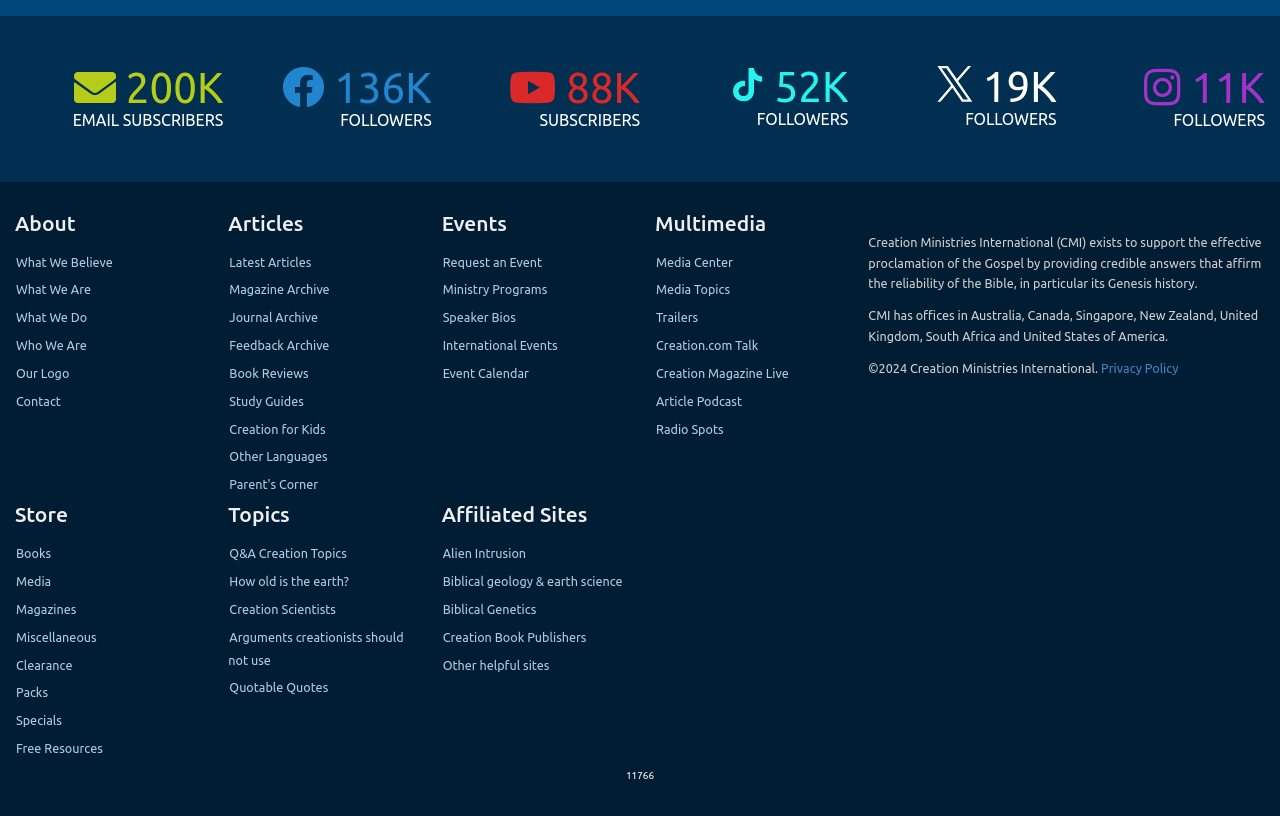Please identify the bounding box coordinates of the region to click in order to complete the task: "Click on 'Return to text'". The coordinates must be four float numbers between 0 and 1, specified as [left, top, right, bottom].

[0.509, 0.256, 0.594, 0.279]